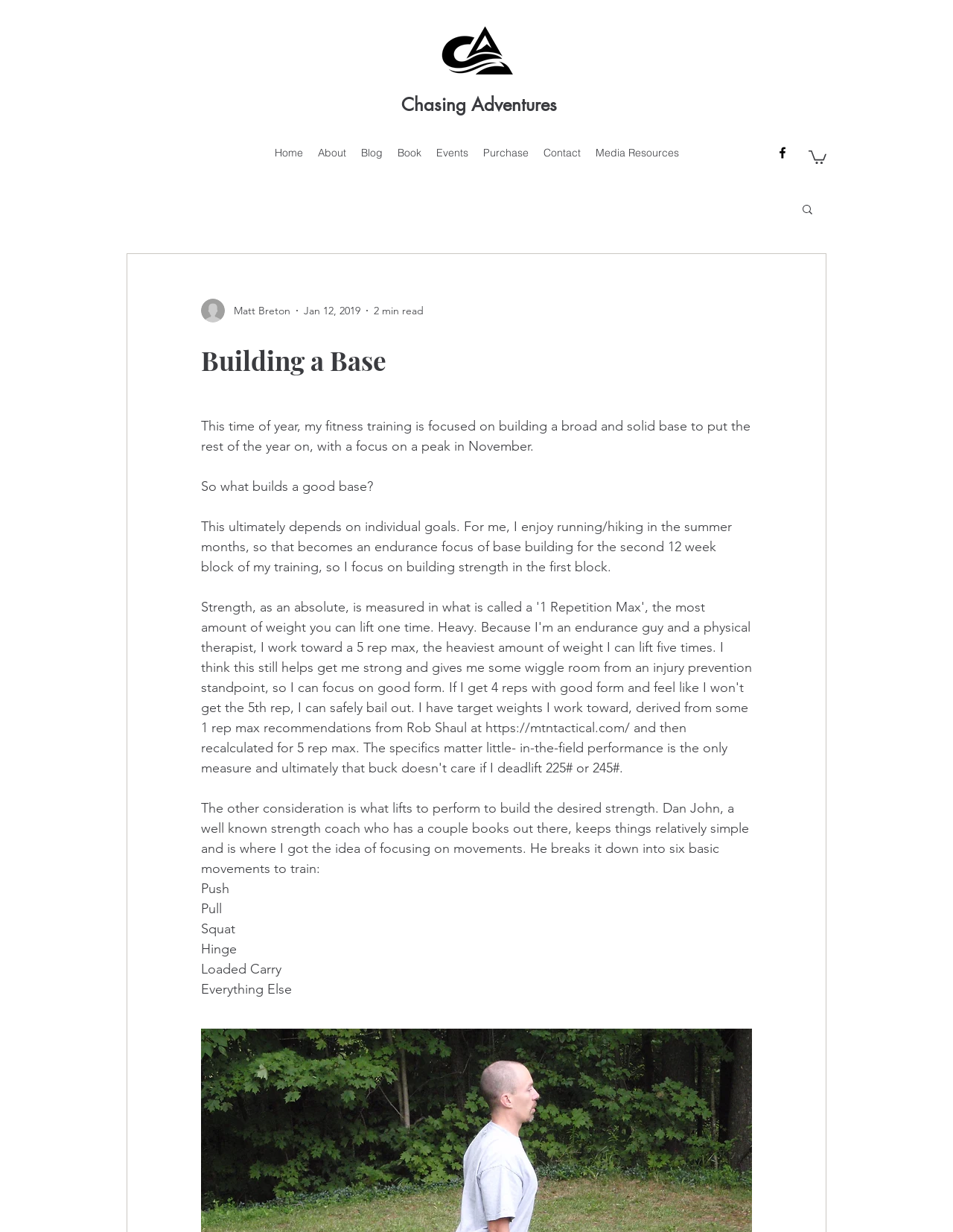Please determine the bounding box coordinates of the section I need to click to accomplish this instruction: "Click the logo".

[0.455, 0.018, 0.545, 0.067]